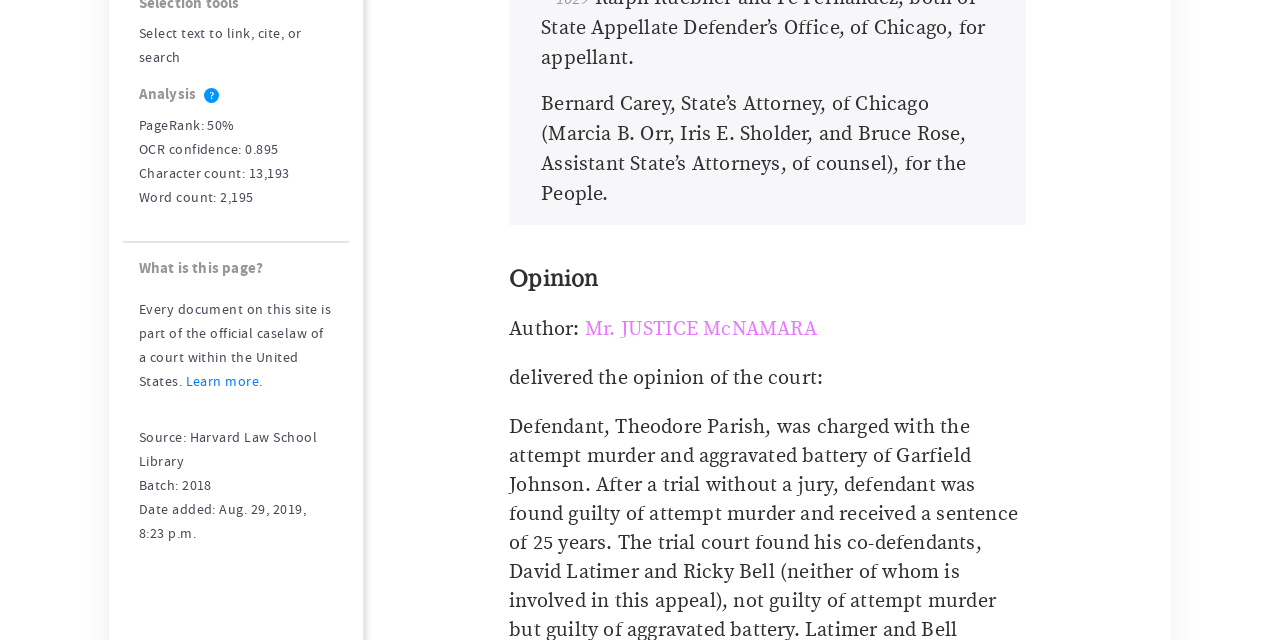Calculate the bounding box coordinates of the UI element given the description: "Learn more".

[0.145, 0.581, 0.203, 0.61]